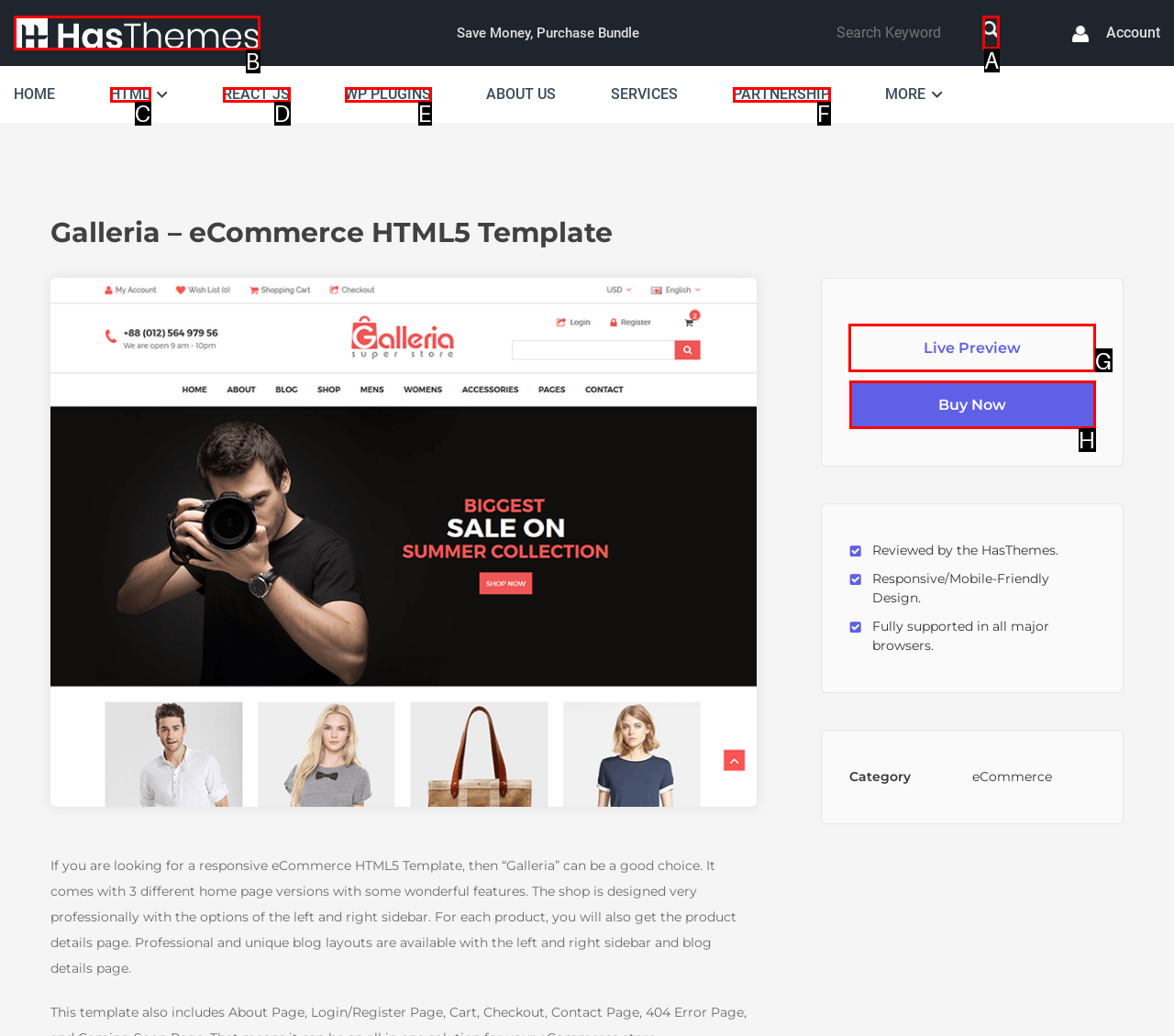Decide which HTML element to click to complete the task: View live preview Provide the letter of the appropriate option.

G